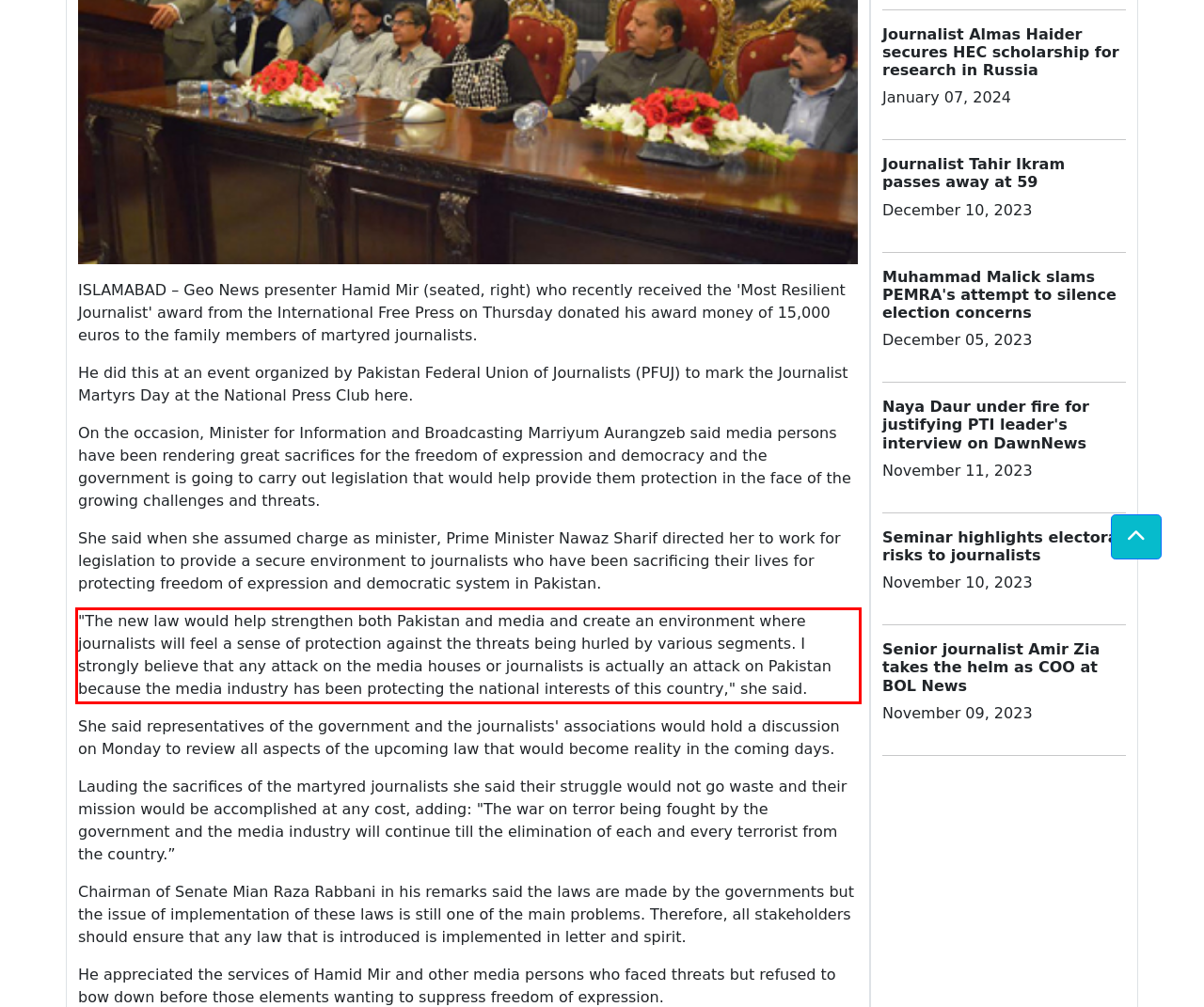In the given screenshot, locate the red bounding box and extract the text content from within it.

"The new law would help strengthen both Pakistan and media and create an environment where journalists will feel a sense of protection against the threats being hurled by various segments. I strongly believe that any attack on the media houses or journalists is actually an attack on Pakistan because the media industry has been protecting the national interests of this country," she said.